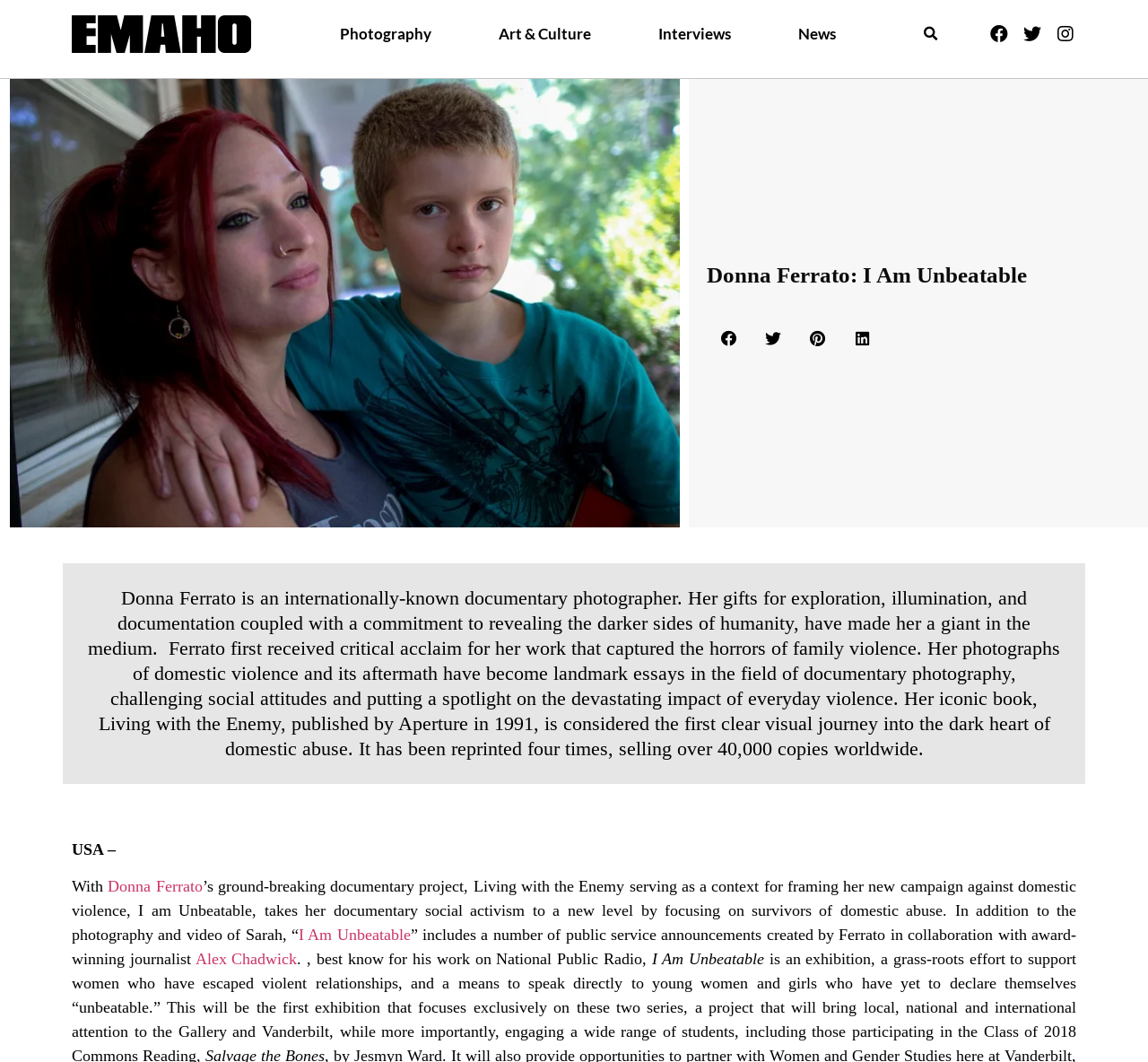What is the name of the journalist who collaborated with Donna Ferrato?
Refer to the image and provide a one-word or short phrase answer.

Alex Chadwick